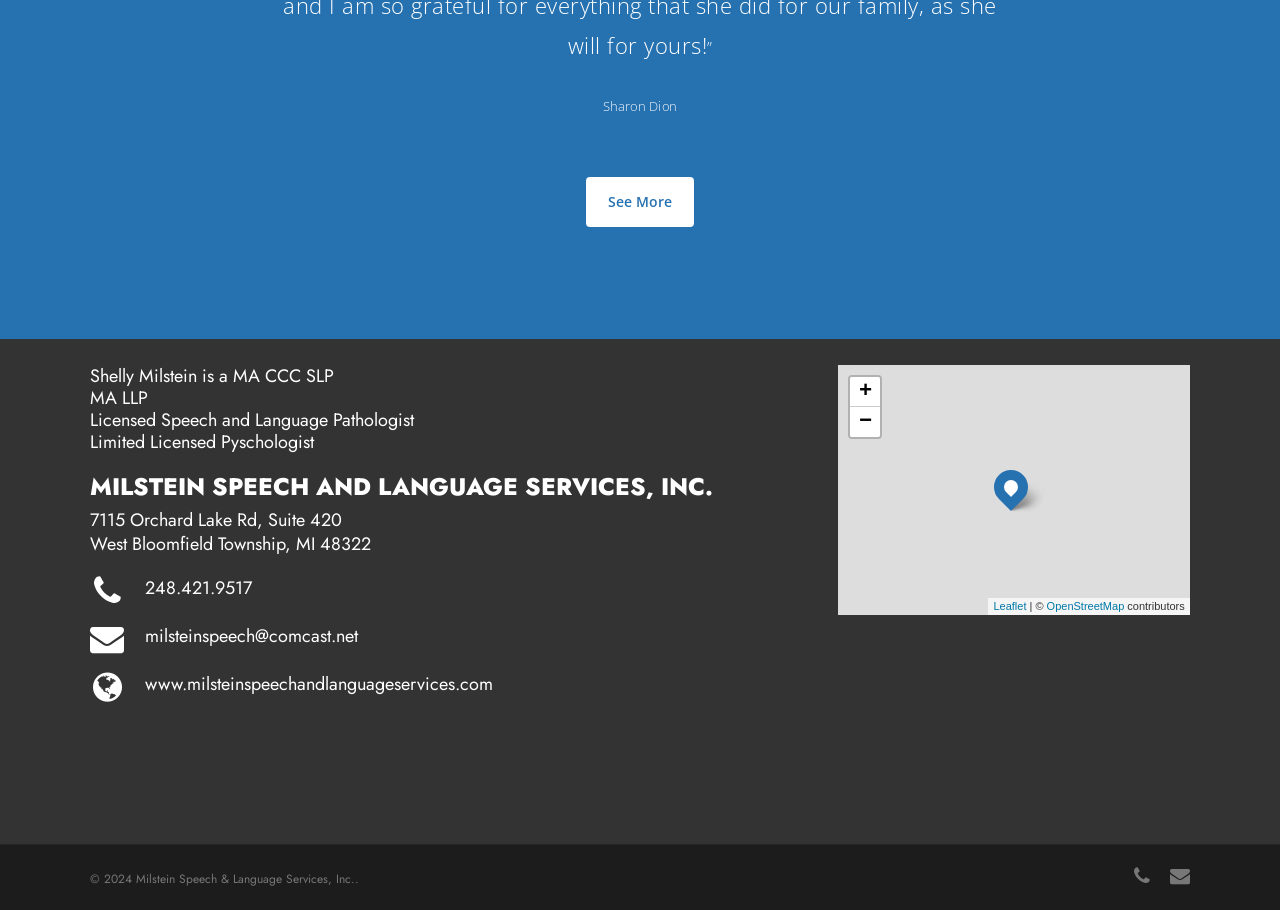Identify the bounding box coordinates for the element you need to click to achieve the following task: "Click See More". The coordinates must be four float values ranging from 0 to 1, formatted as [left, top, right, bottom].

[0.458, 0.194, 0.542, 0.249]